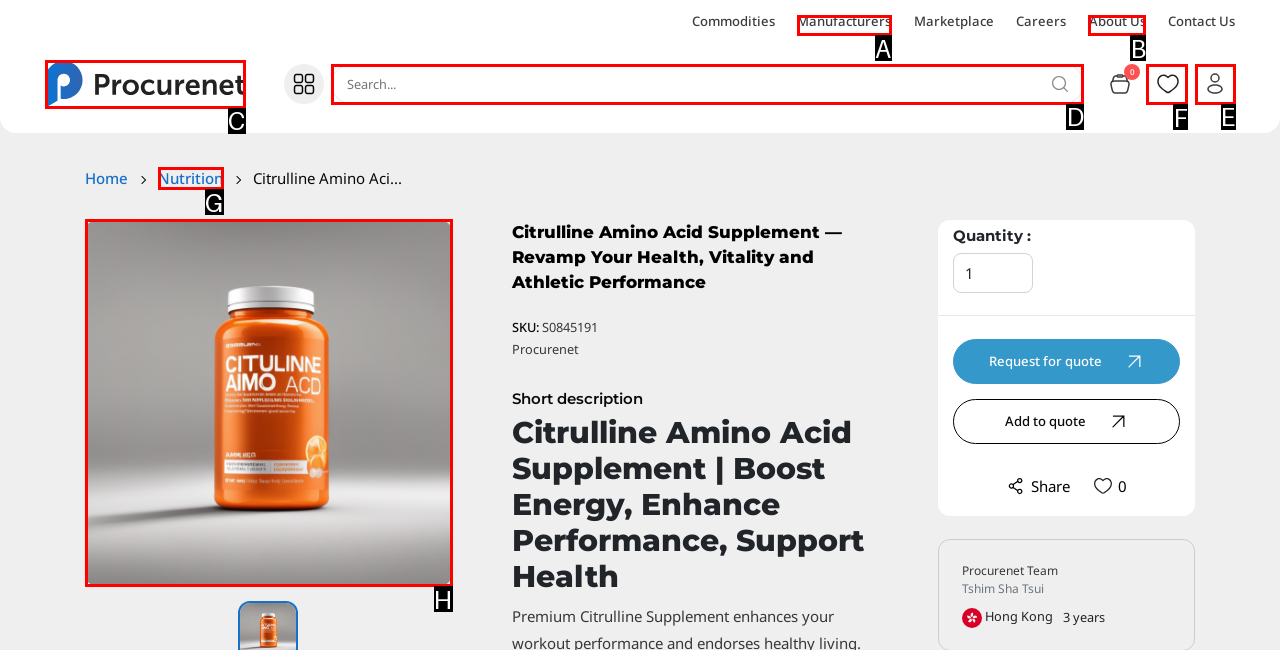Identify the HTML element to select in order to accomplish the following task: Add Citrulline Amino Acid Supplement to wishlist
Reply with the letter of the chosen option from the given choices directly.

F